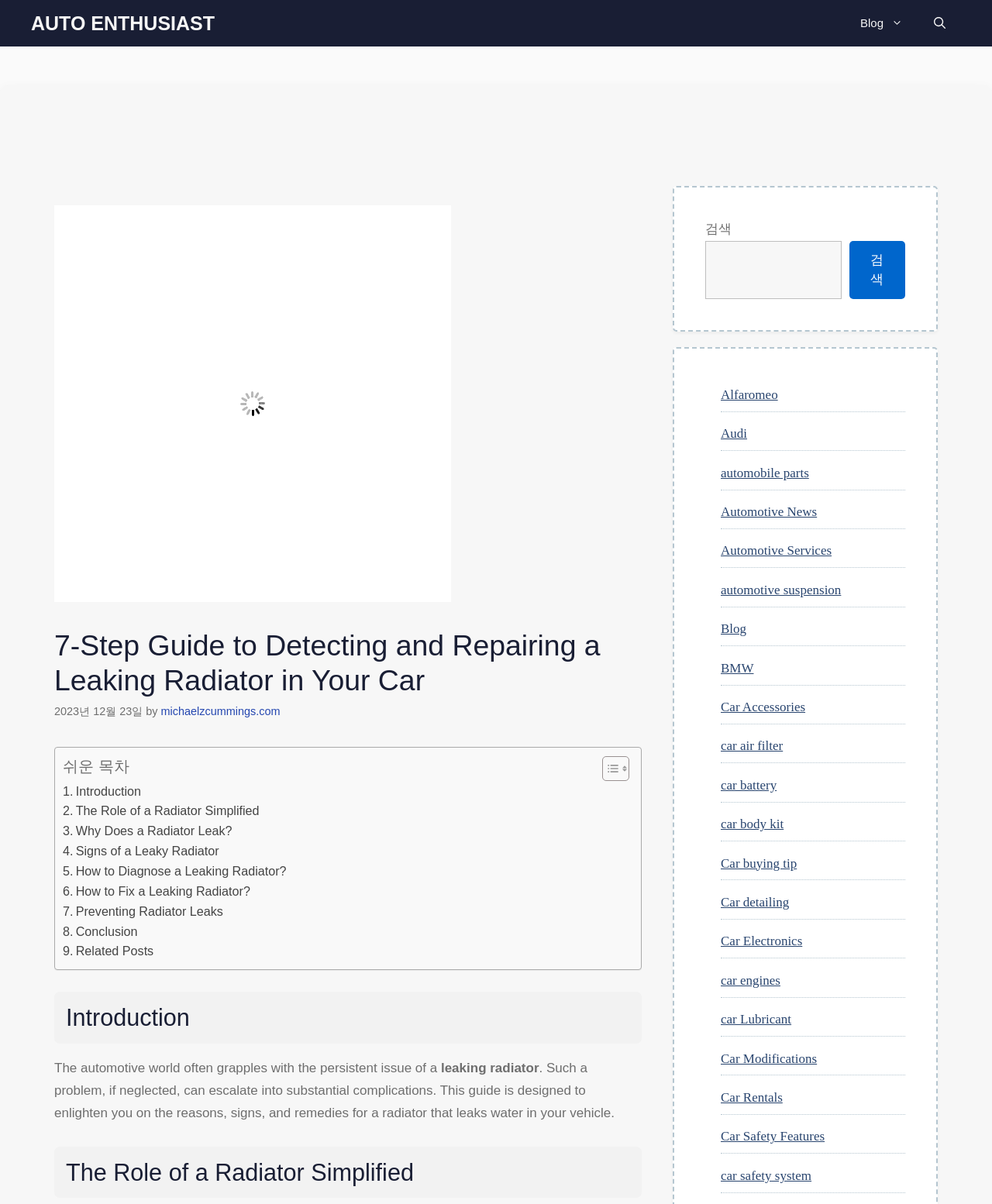Identify the bounding box coordinates of the clickable region required to complete the instruction: "Toggle the table of content". The coordinates should be given as four float numbers within the range of 0 and 1, i.e., [left, top, right, bottom].

[0.595, 0.627, 0.63, 0.649]